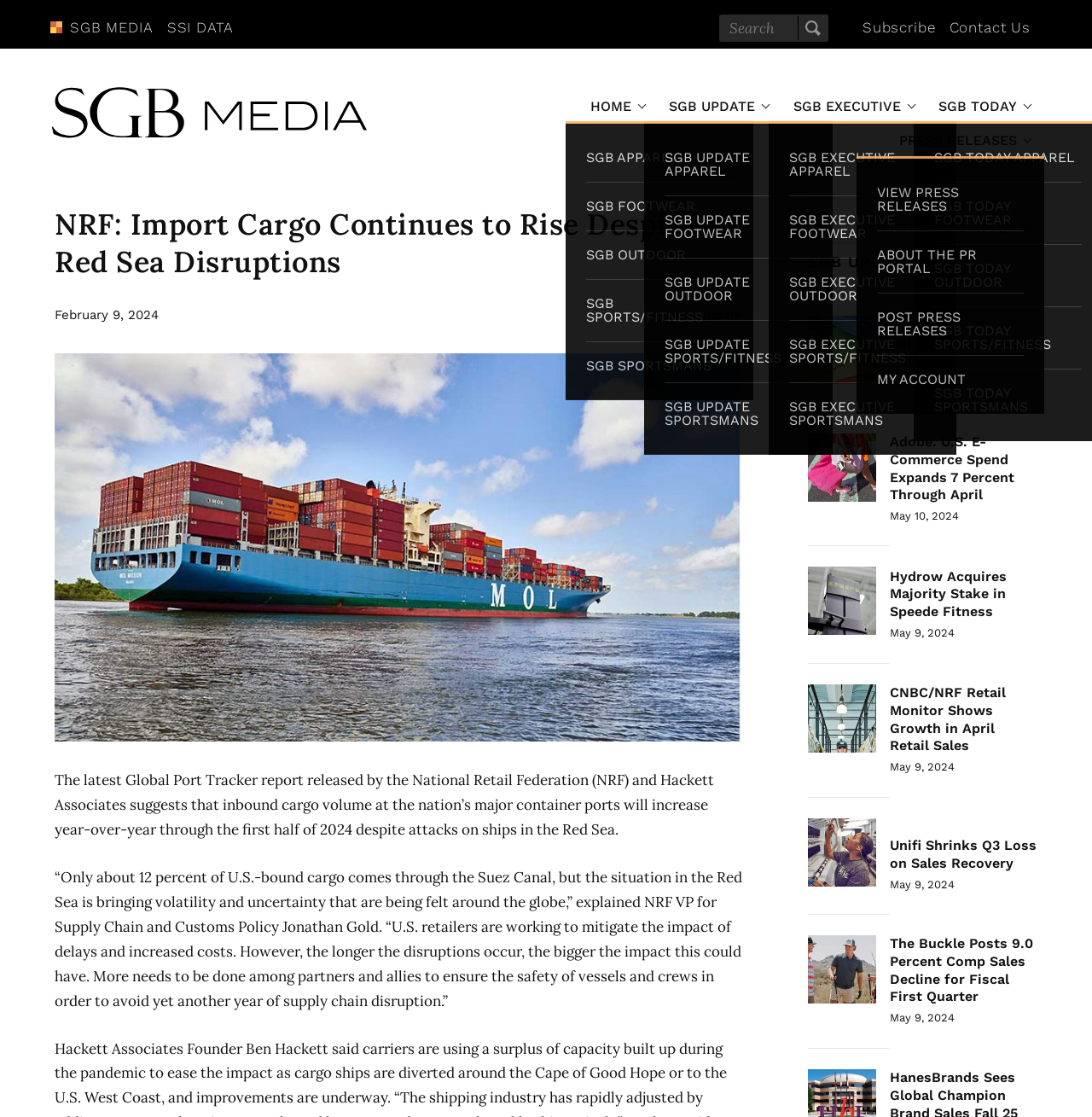Can you specify the bounding box coordinates for the region that should be clicked to fulfill this instruction: "View press releases".

[0.794, 0.162, 0.956, 0.217]